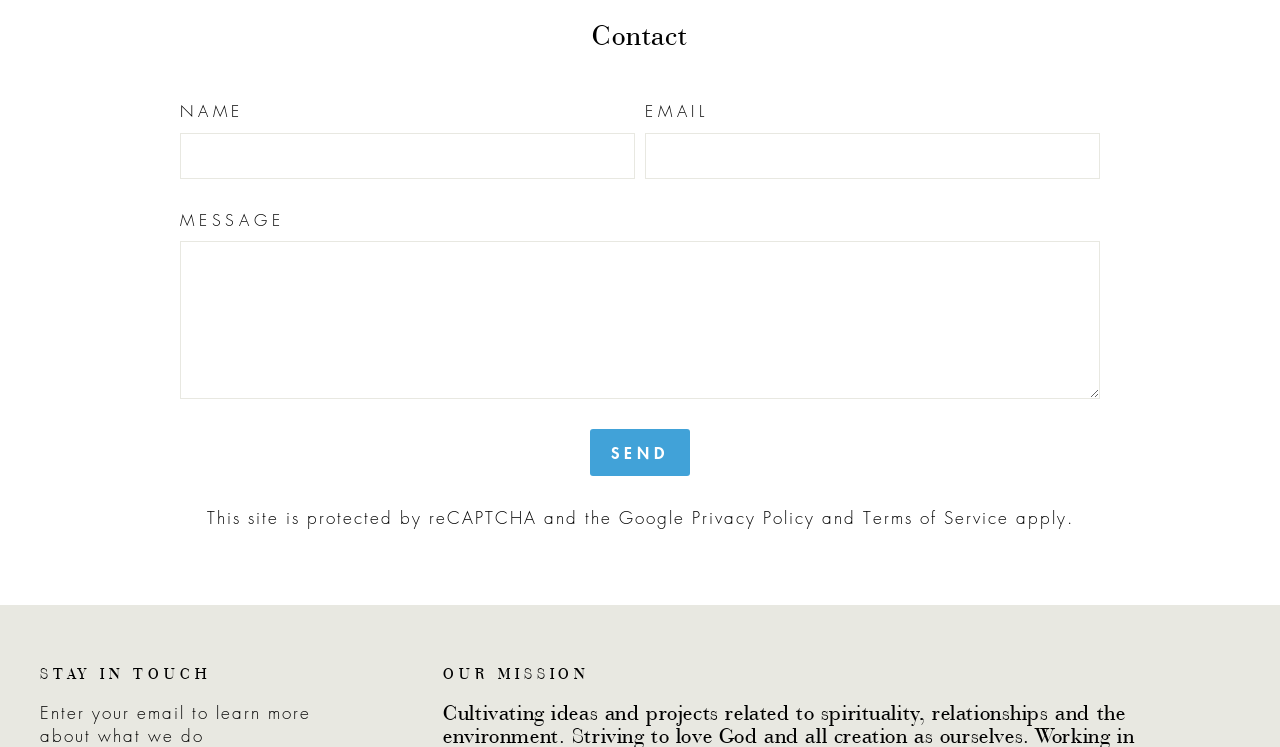Answer the question in a single word or phrase:
How many links are at the bottom of the page?

2